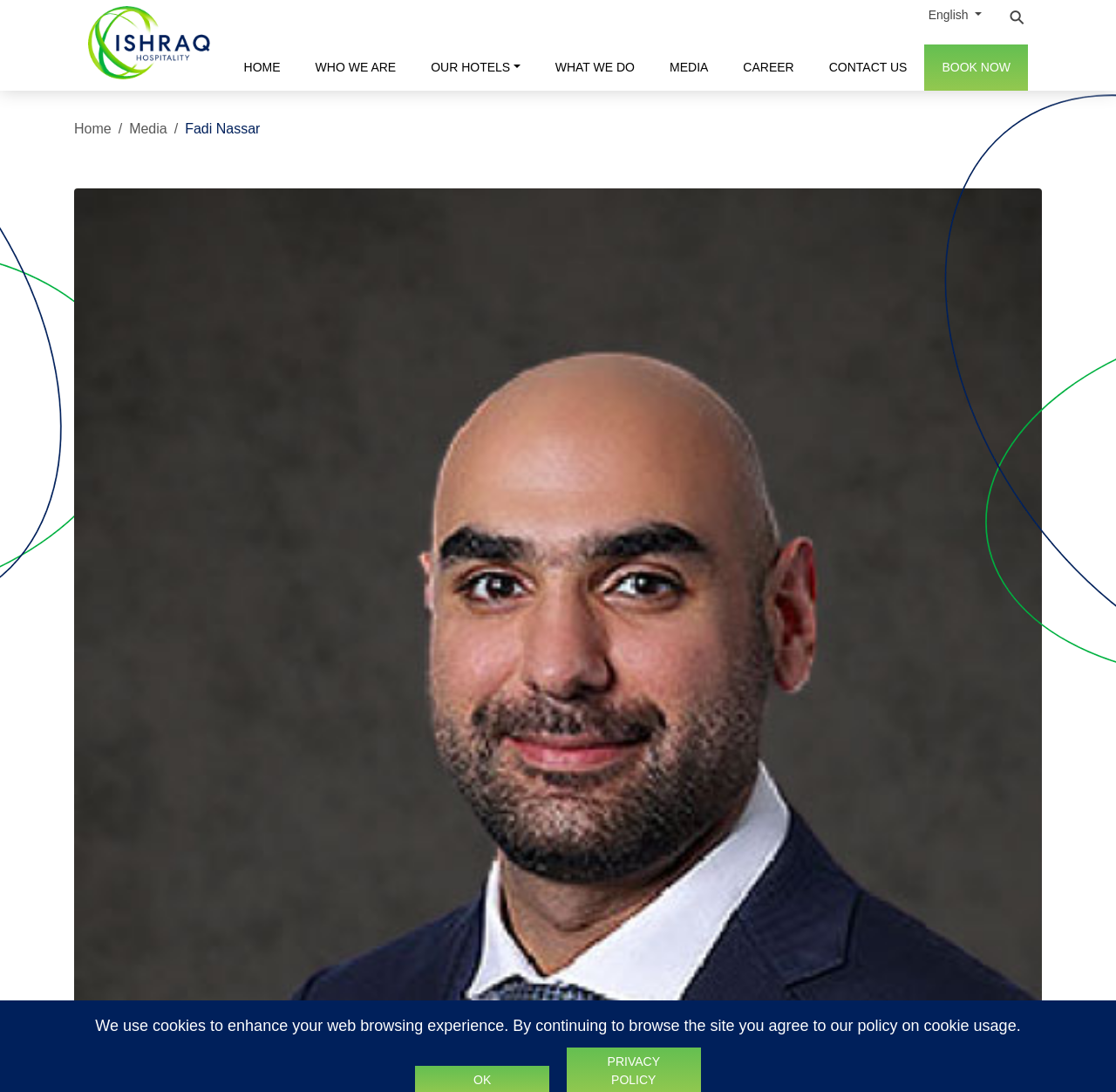What is the name of the hospitality company?
Based on the screenshot, provide your answer in one word or phrase.

Ishraq Hospitality